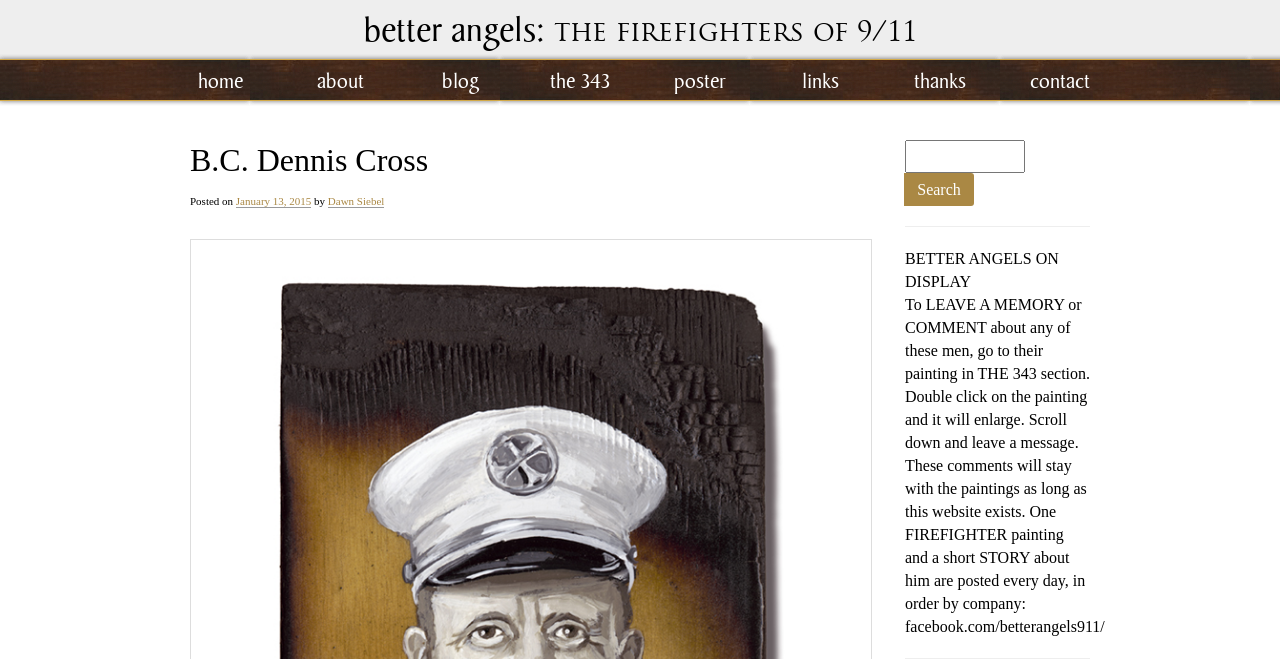Please mark the bounding box coordinates of the area that should be clicked to carry out the instruction: "search for something".

[0.707, 0.212, 0.801, 0.263]